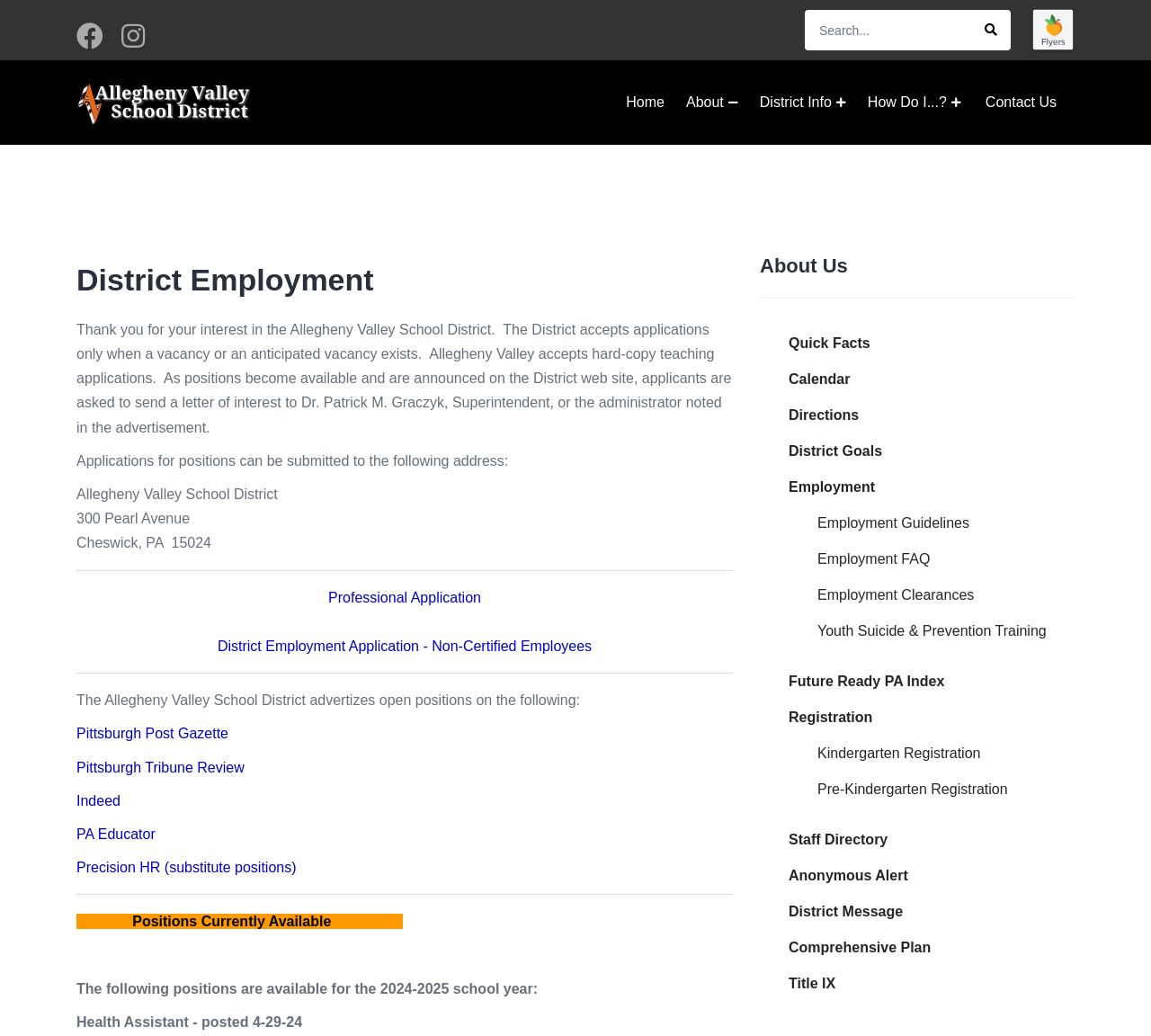Provide the bounding box coordinates of the HTML element this sentence describes: "Pittsburgh Post Gazette". The bounding box coordinates consist of four float numbers between 0 and 1, i.e., [left, top, right, bottom].

[0.066, 0.701, 0.198, 0.716]